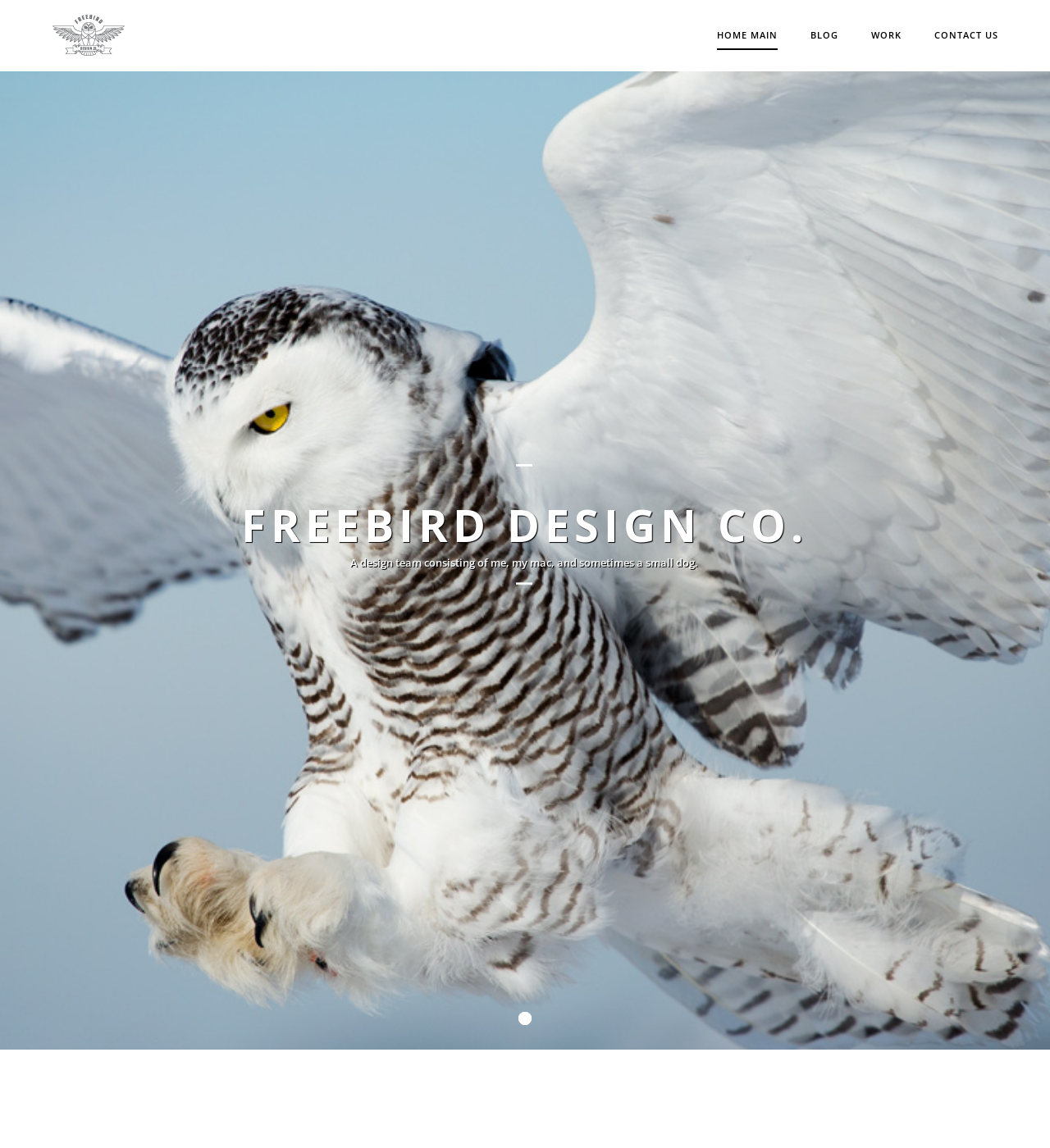Using the information in the image, give a detailed answer to the following question: How many navigation links are there?

There are four navigation links: 'HOME MAIN', 'BLOG', 'WORK', and 'CONTACT US', which can be found in the link elements located at [0.682, 0.018, 0.74, 0.043], [0.771, 0.018, 0.798, 0.043], [0.829, 0.018, 0.858, 0.043], and [0.889, 0.018, 0.95, 0.043] respectively.